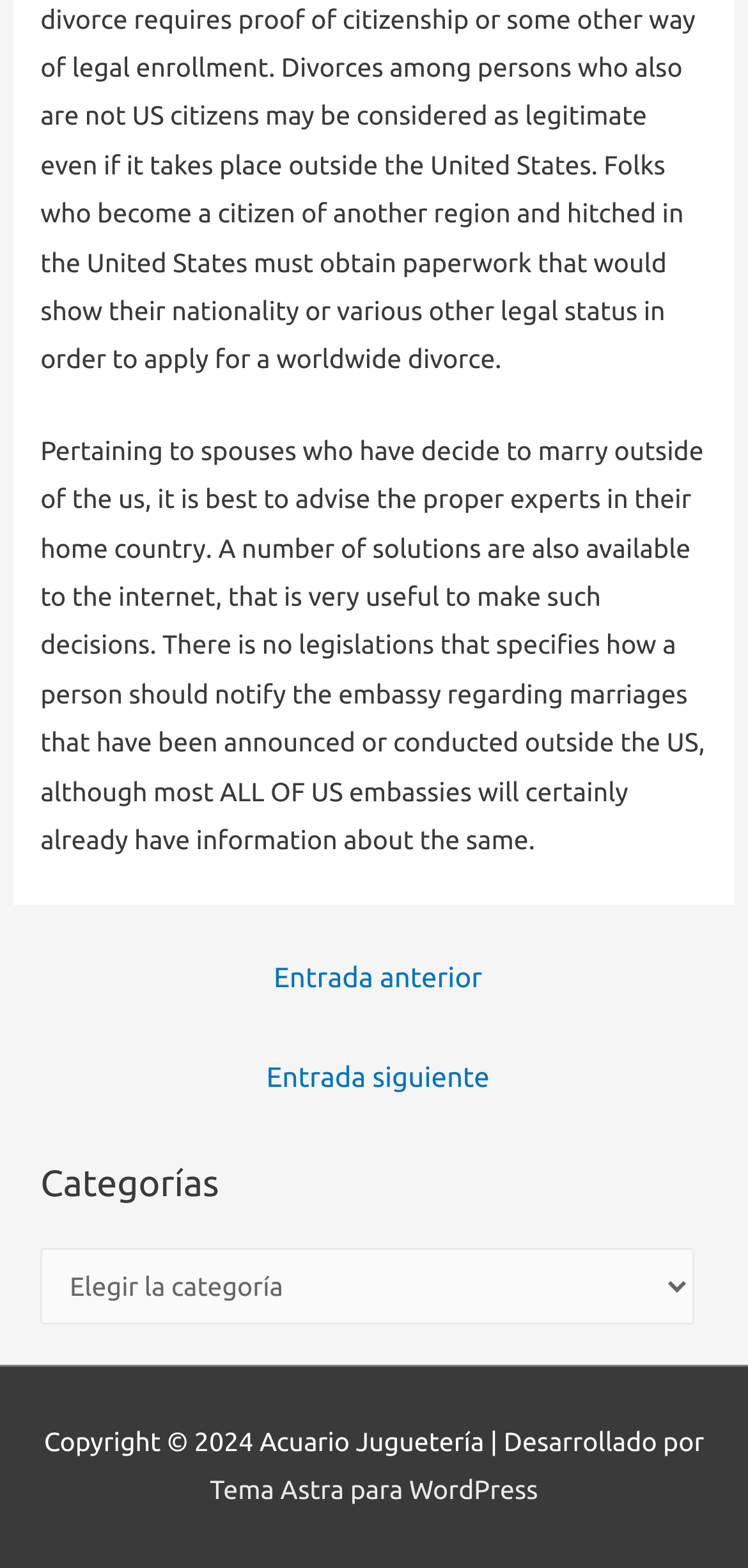Please find the bounding box for the UI element described by: "← Entrada anterior".

[0.024, 0.604, 0.986, 0.646]